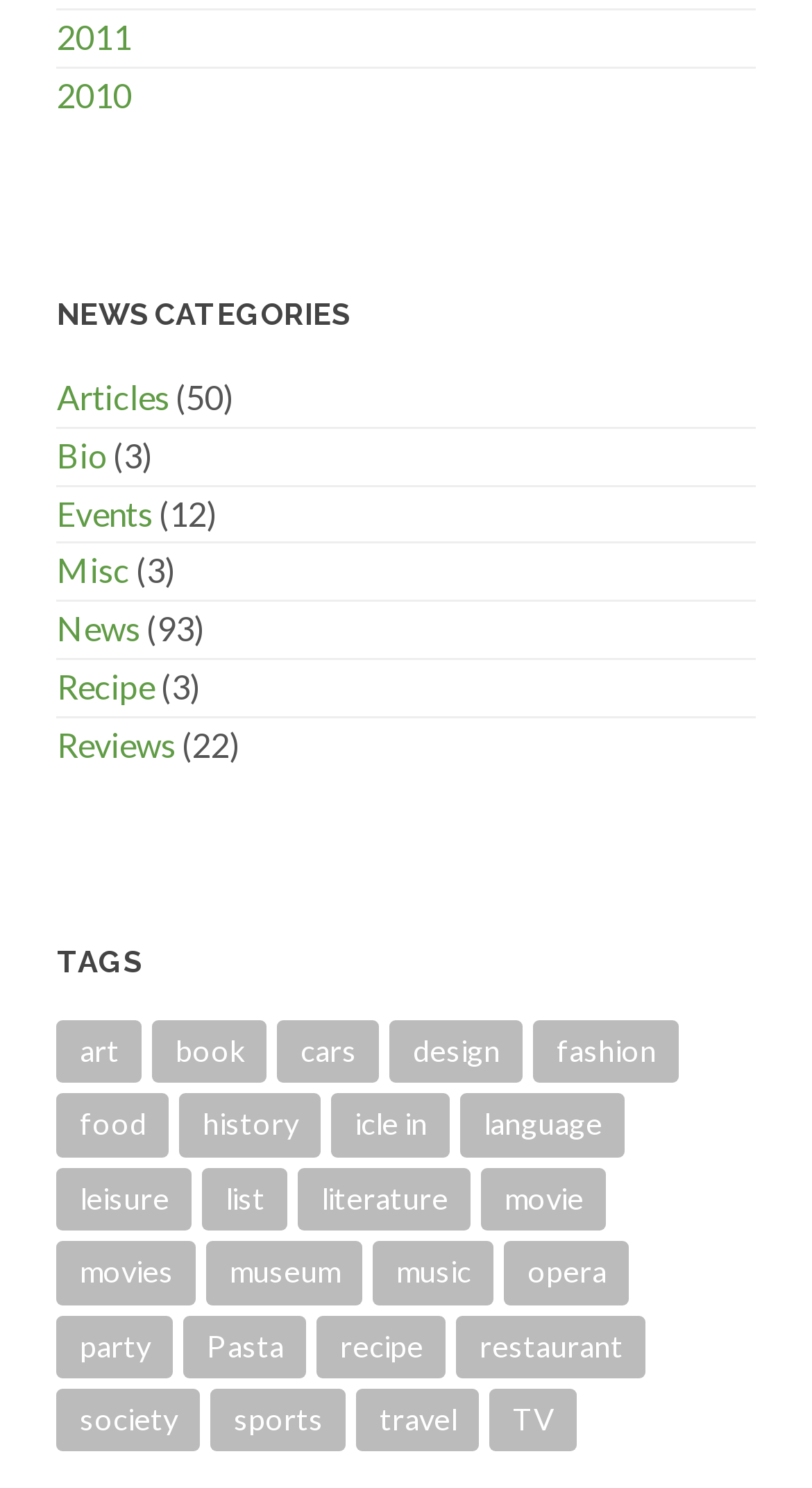Please determine the bounding box coordinates of the clickable area required to carry out the following instruction: "Click on the '2011' link". The coordinates must be four float numbers between 0 and 1, represented as [left, top, right, bottom].

[0.07, 0.011, 0.162, 0.038]